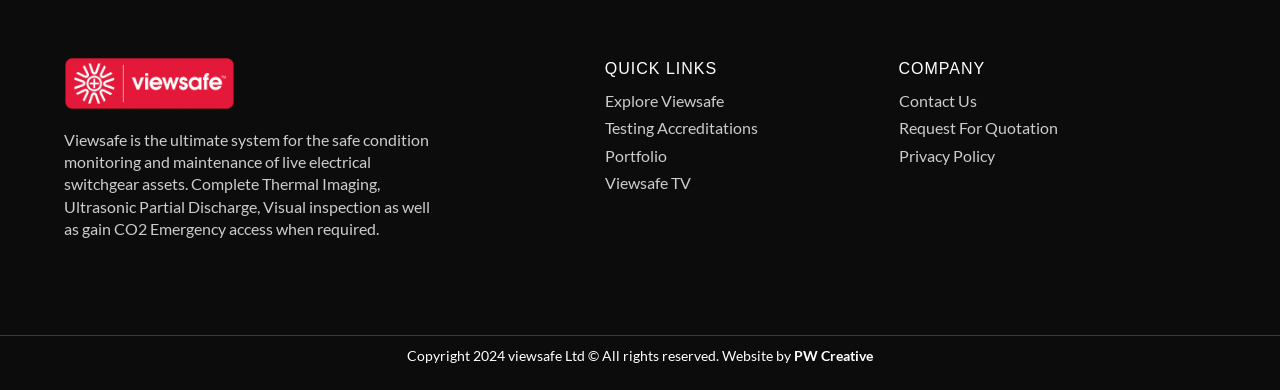Specify the bounding box coordinates of the region I need to click to perform the following instruction: "Go to CONTACT US". The coordinates must be four float numbers in the range of 0 to 1, i.e., [left, top, right, bottom].

None